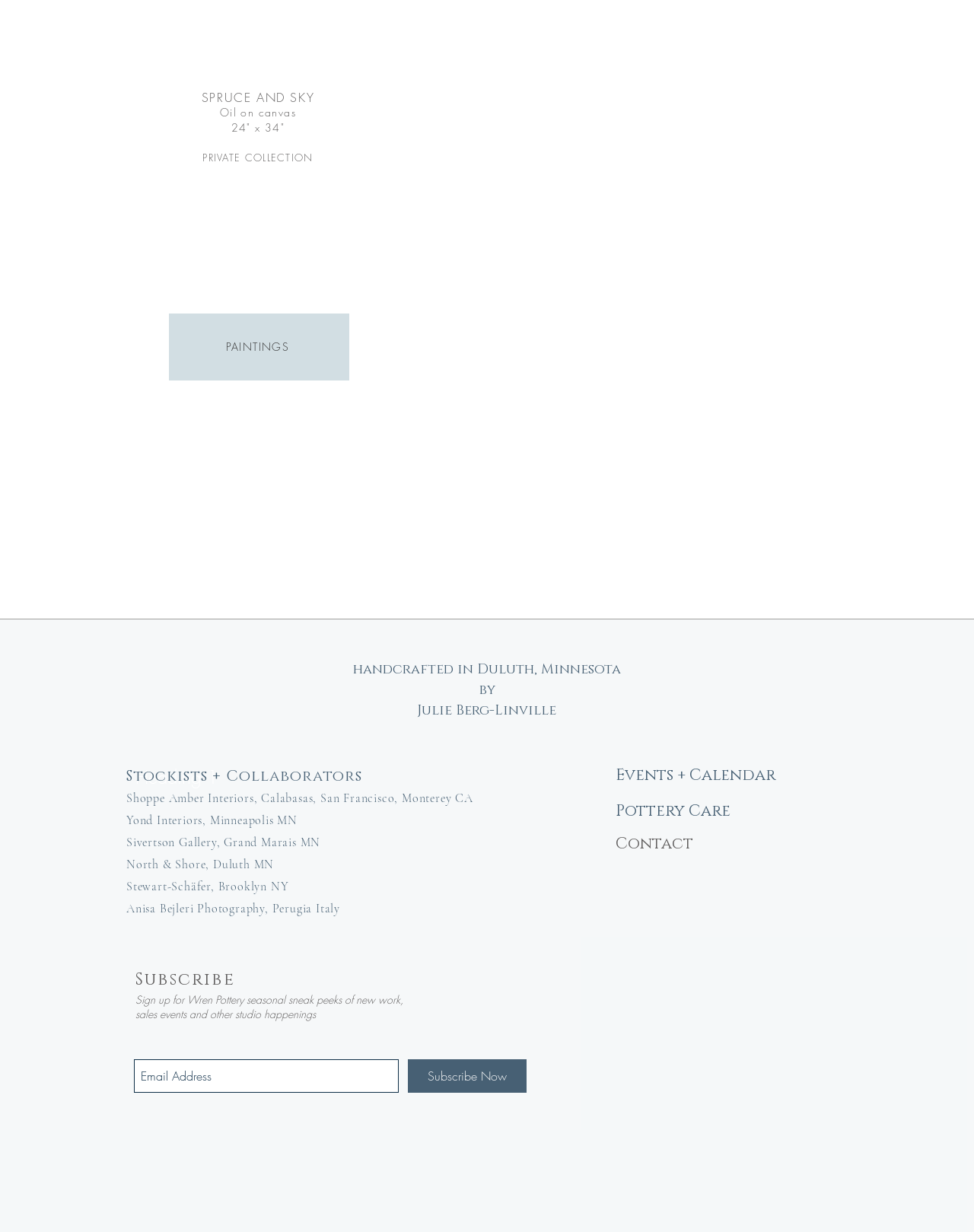Please give a concise answer to this question using a single word or phrase: 
Where is the artist based?

Duluth, Minnesota